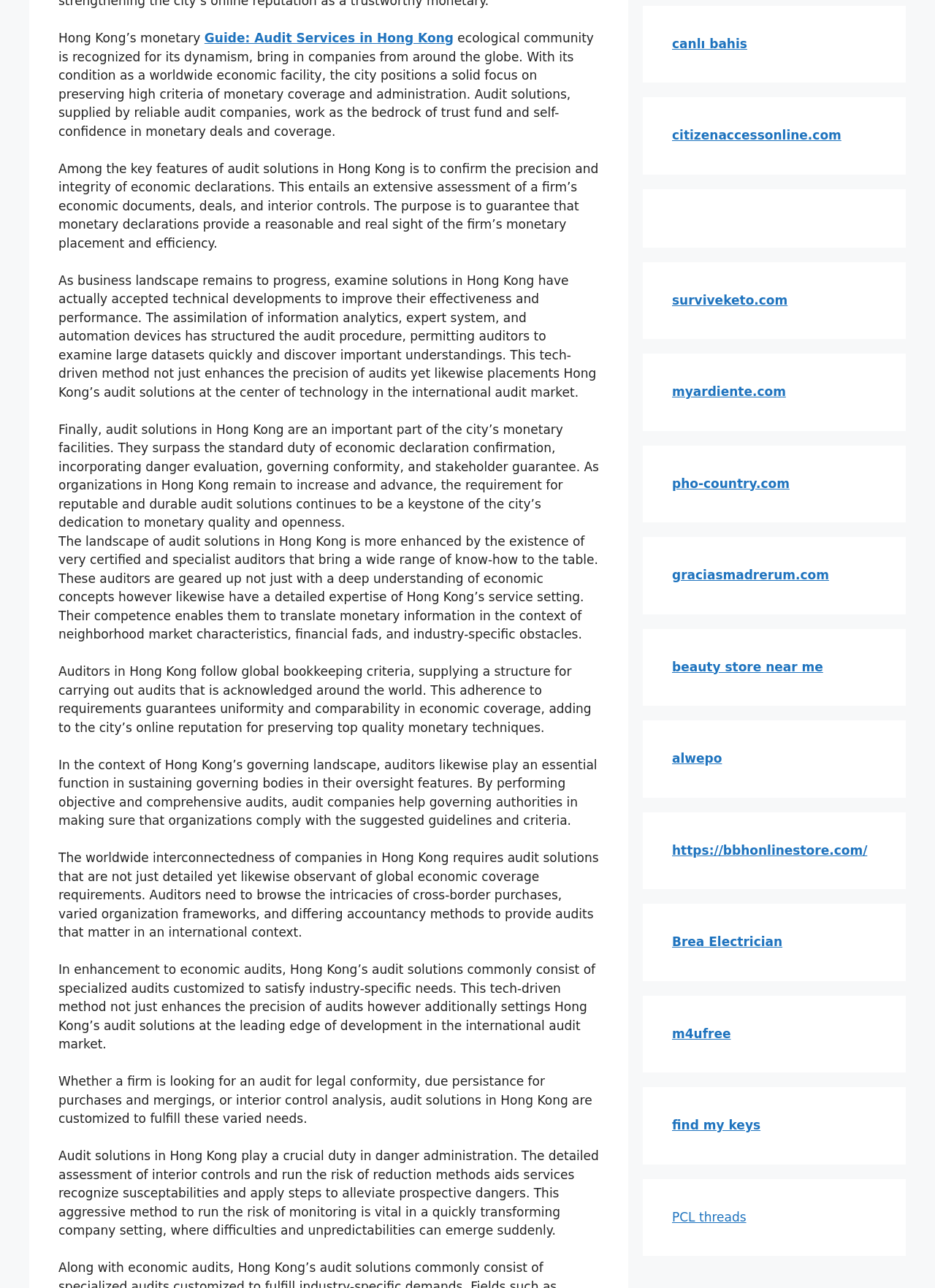Based on the provided description, "PCL threads", find the bounding box of the corresponding UI element in the screenshot.

[0.719, 0.939, 0.798, 0.95]